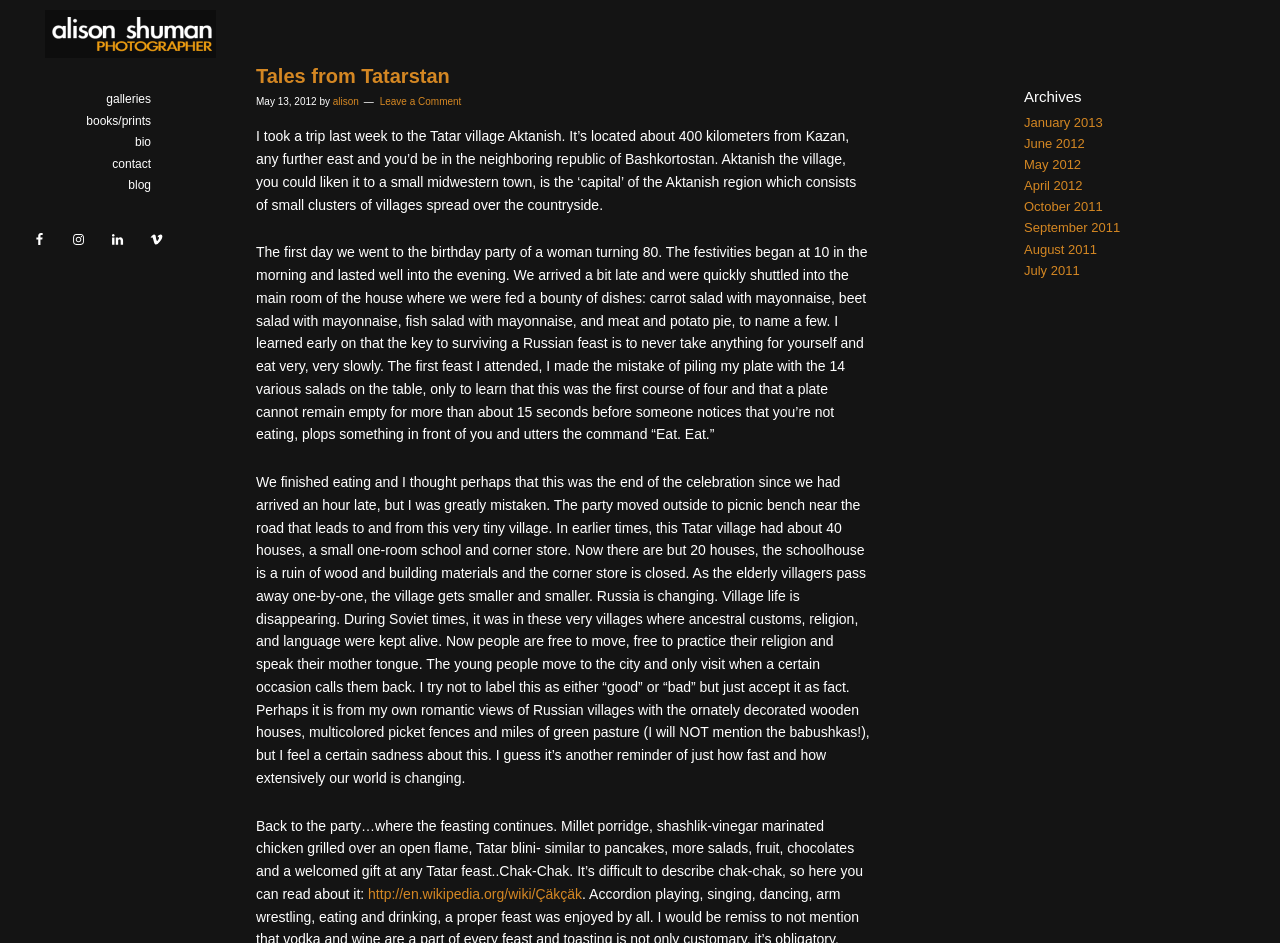Determine the title of the webpage and give its text content.

Alison Shuman Photographer